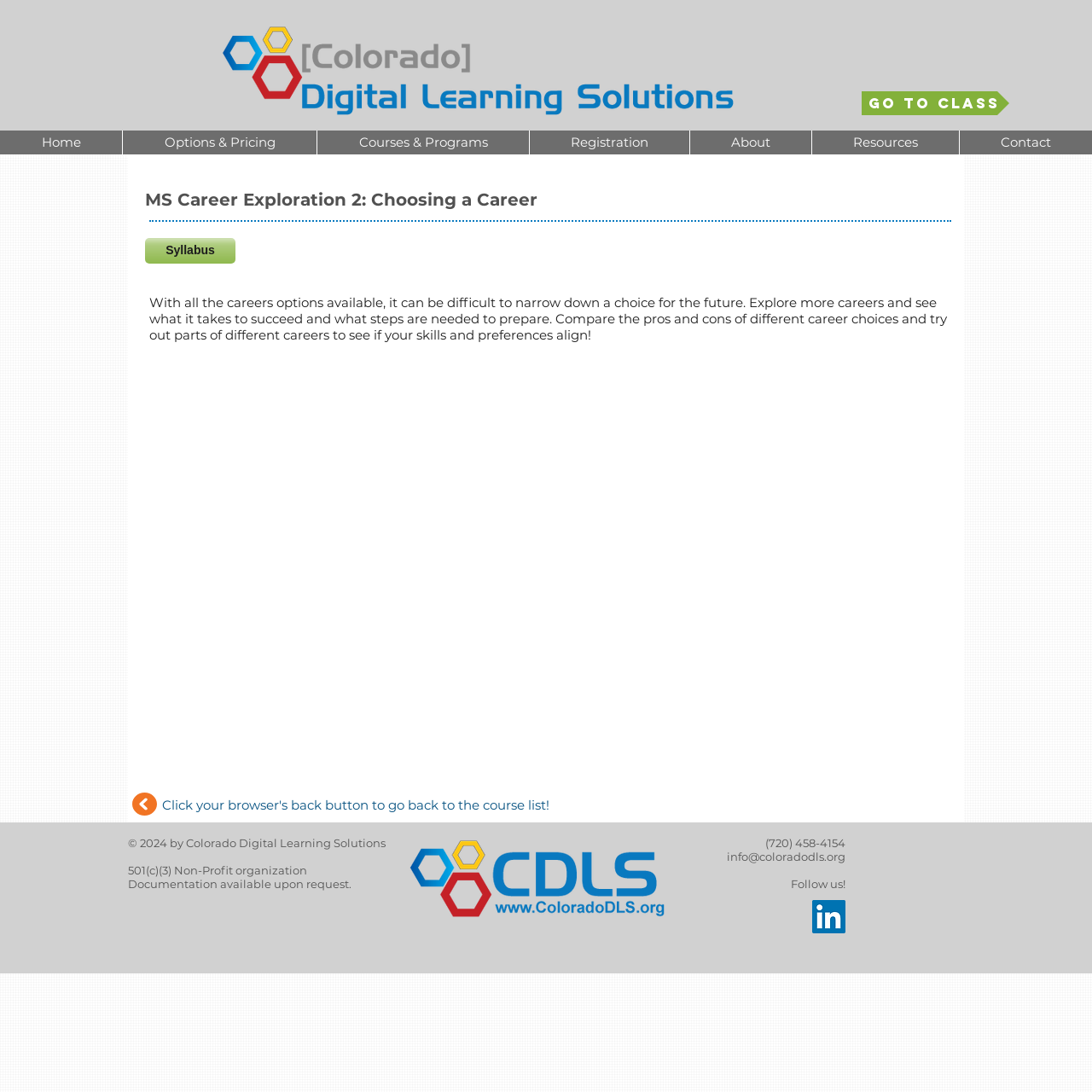Provide a short answer using a single word or phrase for the following question: 
What type of organization is Colorado Digital Learning Solutions?

Non-Profit